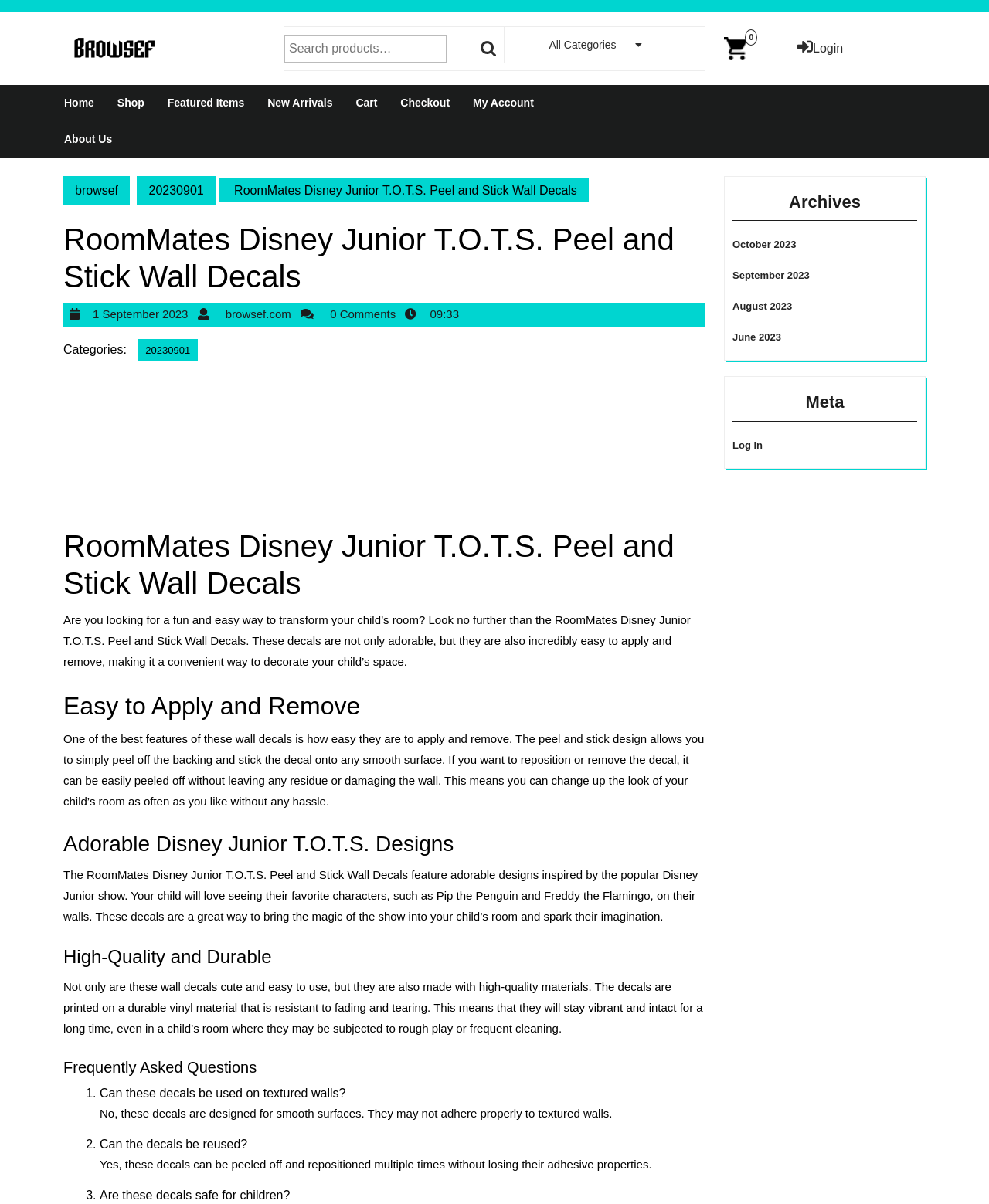What is the name of the product?
Using the image as a reference, give a one-word or short phrase answer.

RoomMates Disney Junior T.O.T.S. Peel and Stick Wall Decals